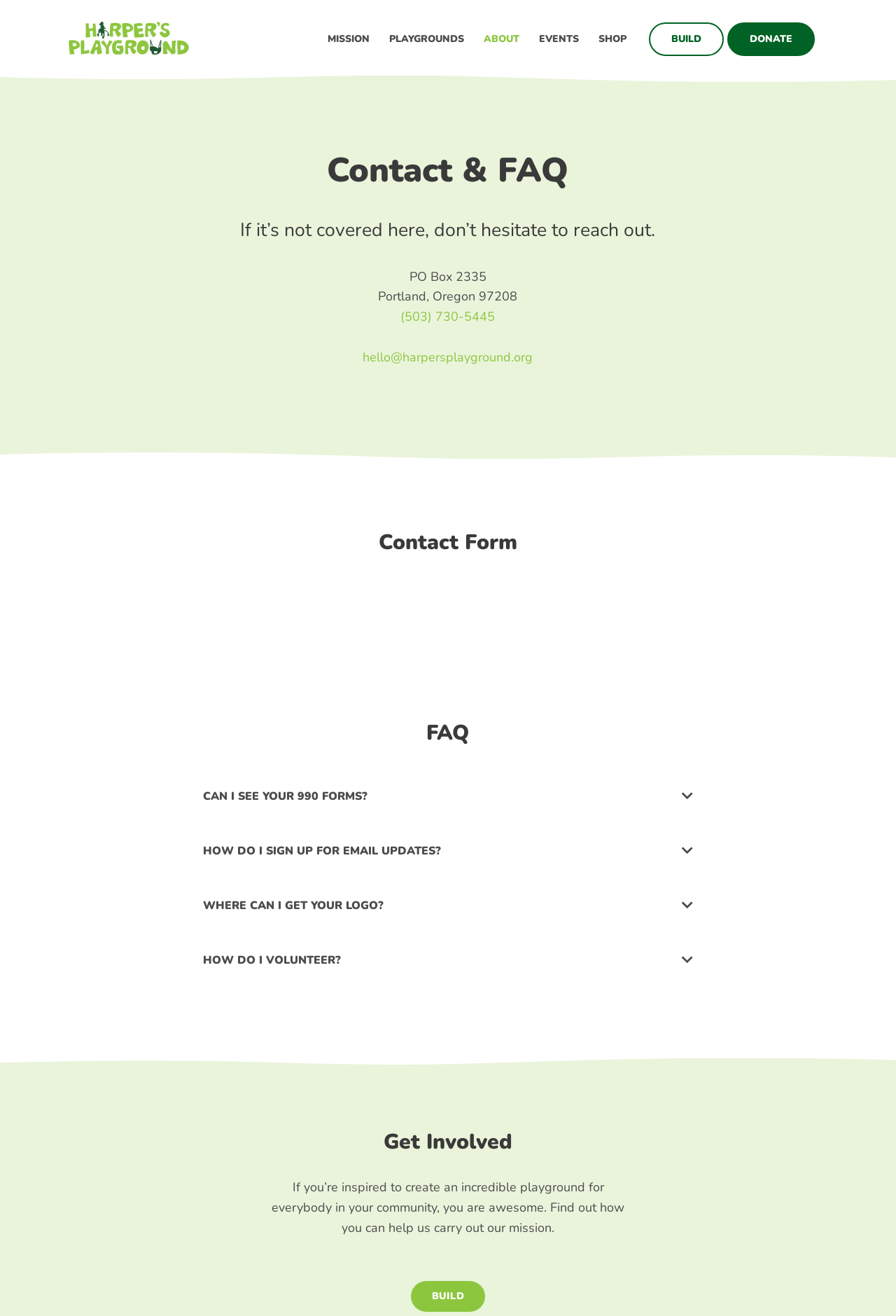Offer an extensive depiction of the webpage and its key elements.

The webpage is about Harper's Playground, a non-profit organization. At the top left corner, there is a logo of Harper's Playground, accompanied by a navigation menu with links to different sections of the website, including "MISSION", "PLAYGROUNDS", "ABOUT", "EVENTS", "SHOP", "BUILD", and "DONATE".

Below the navigation menu, there is a heading "Contact & FAQ" followed by a subheading "If it’s not covered here, don’t hesitate to reach out." The contact information is listed, including a PO box address, phone number, and email address.

Under the contact information, there are two headings: "Contact Form" and "FAQ". The FAQ section has four buttons with questions, including "CAN I SEE YOUR 990 FORMS?", "HOW DO I SIGN UP FOR EMAIL UPDATES?", "WHERE CAN I GET YOUR LOGO?", and "HOW DO I VOLUNTEER?". Each button has a corresponding answer or content when expanded.

At the bottom of the page, there is a section titled "Get Involved" with a paragraph of text encouraging readers to help create an incredible playground for everybody in their community. There is also a "BUILD" button that links to a page where readers can find out how to help carry out the mission.